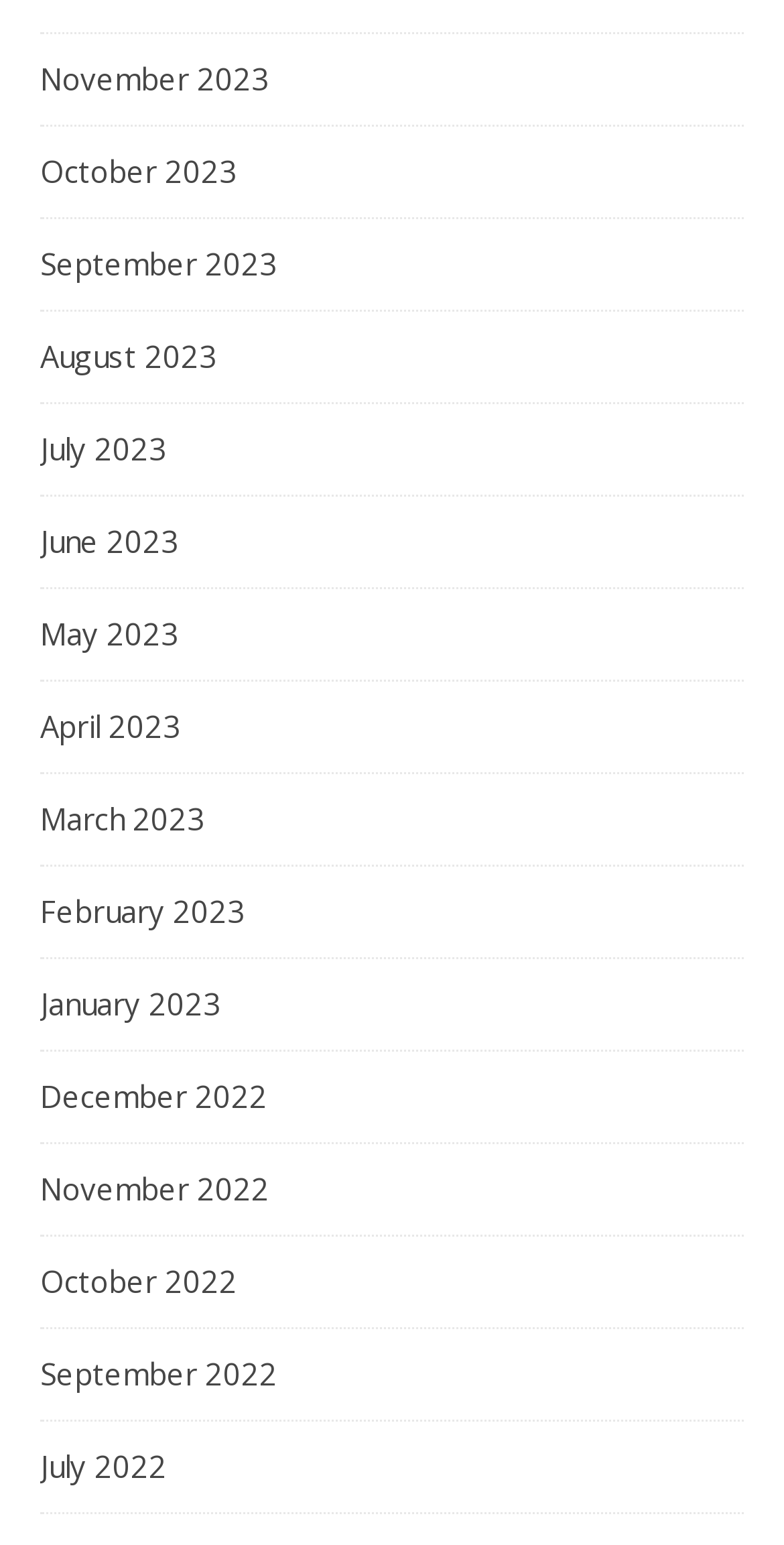What is the earliest month listed?
Using the image as a reference, deliver a detailed and thorough answer to the question.

I looked at the list of links and found that the last link, which is the bottom-most link, is 'July 2022', indicating that it is the earliest month listed.